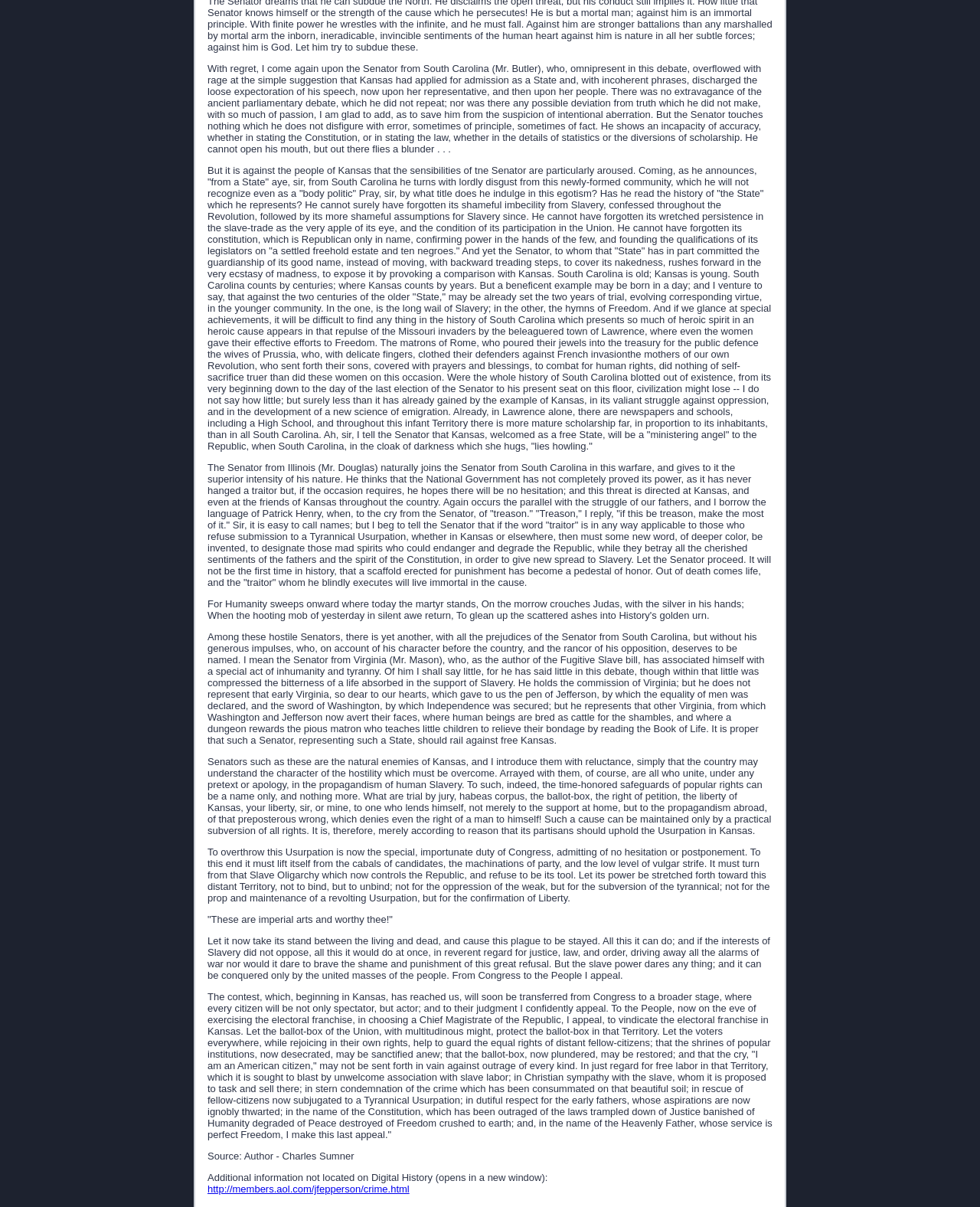What is the tone of the text?
Using the visual information, reply with a single word or short phrase.

Critical and passionate